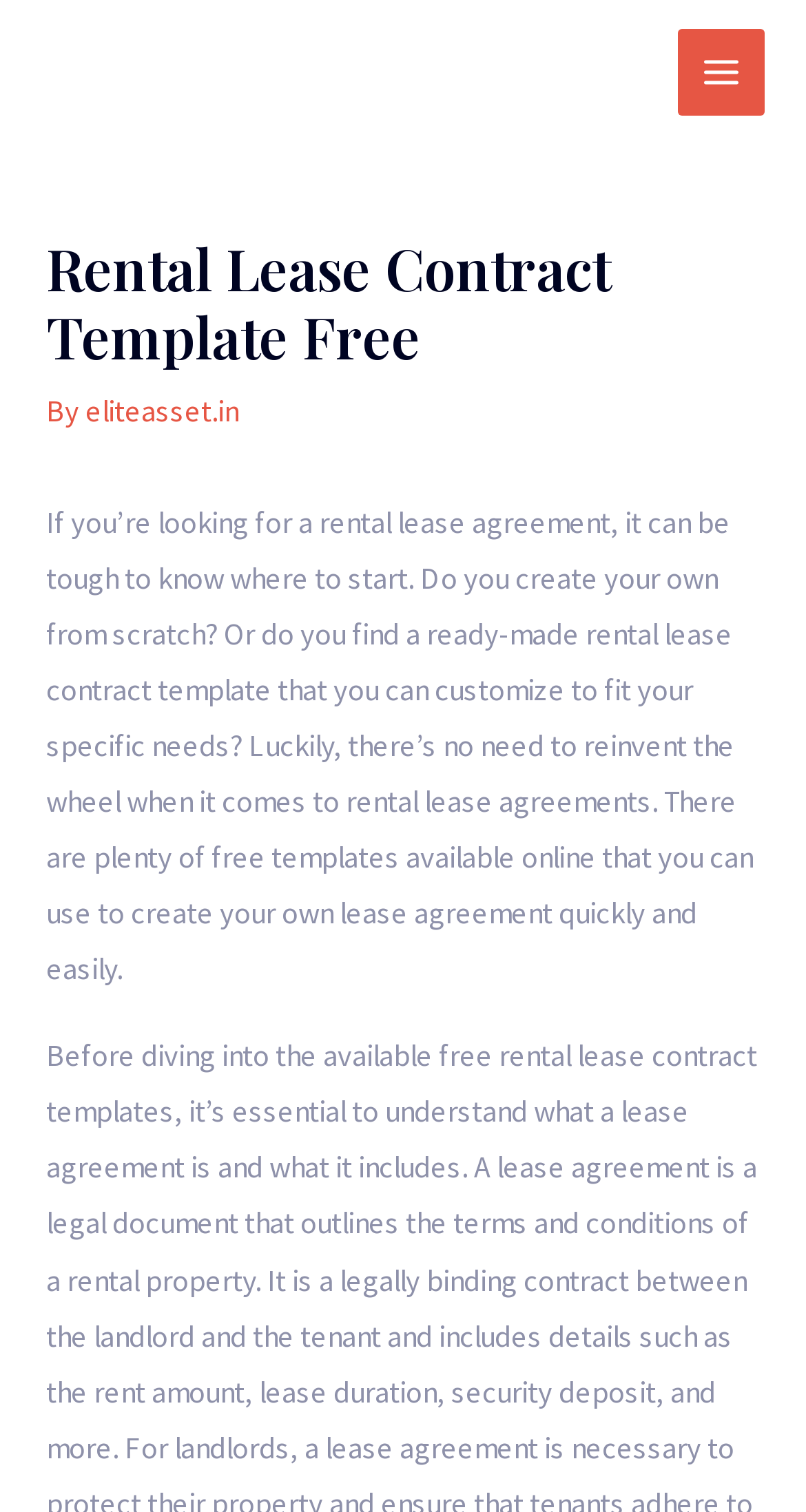Locate the bounding box of the UI element based on this description: "Main Menu". Provide four float numbers between 0 and 1 as [left, top, right, bottom].

[0.841, 0.019, 0.949, 0.076]